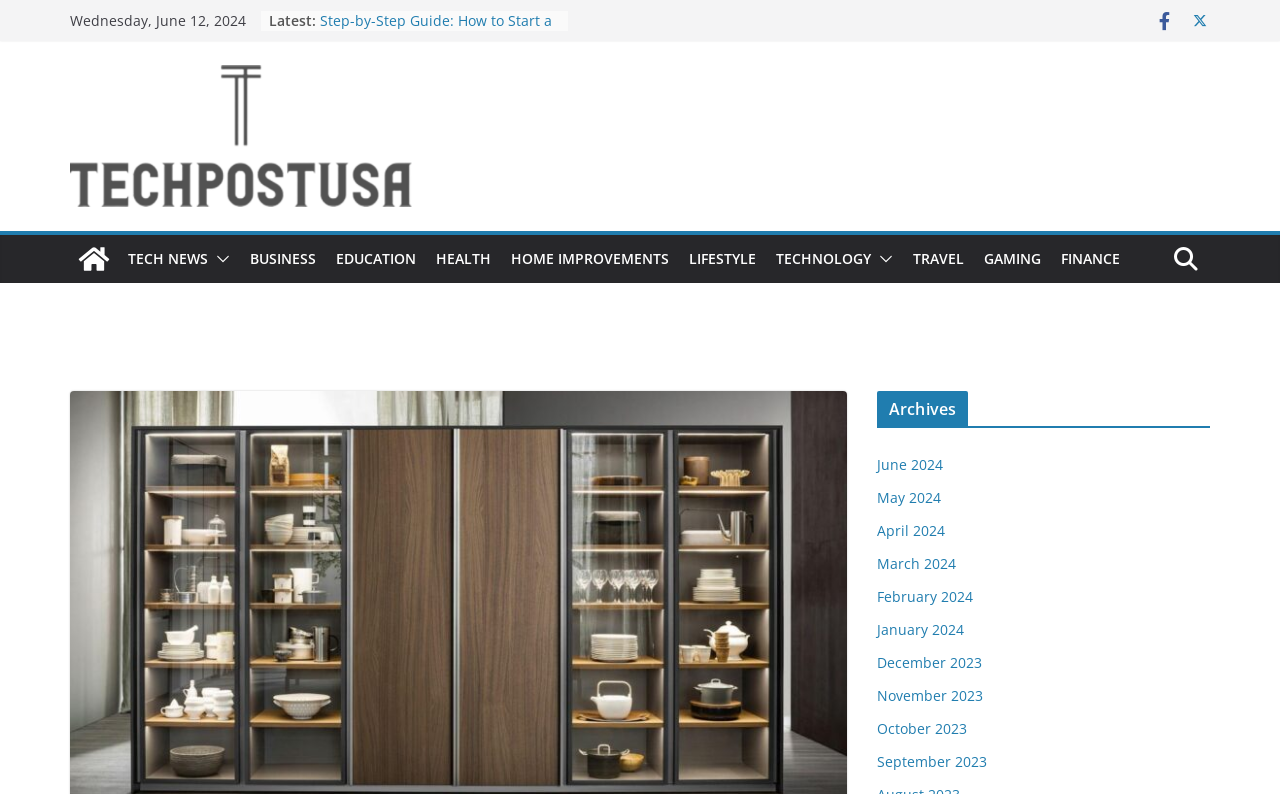Use the details in the image to answer the question thoroughly: 
How many archive links are there on the webpage?

I looked at the archive section of the webpage and counted the number of links, which are 'June 2024', 'May 2024', ..., 'September 2023', totaling 12 links.